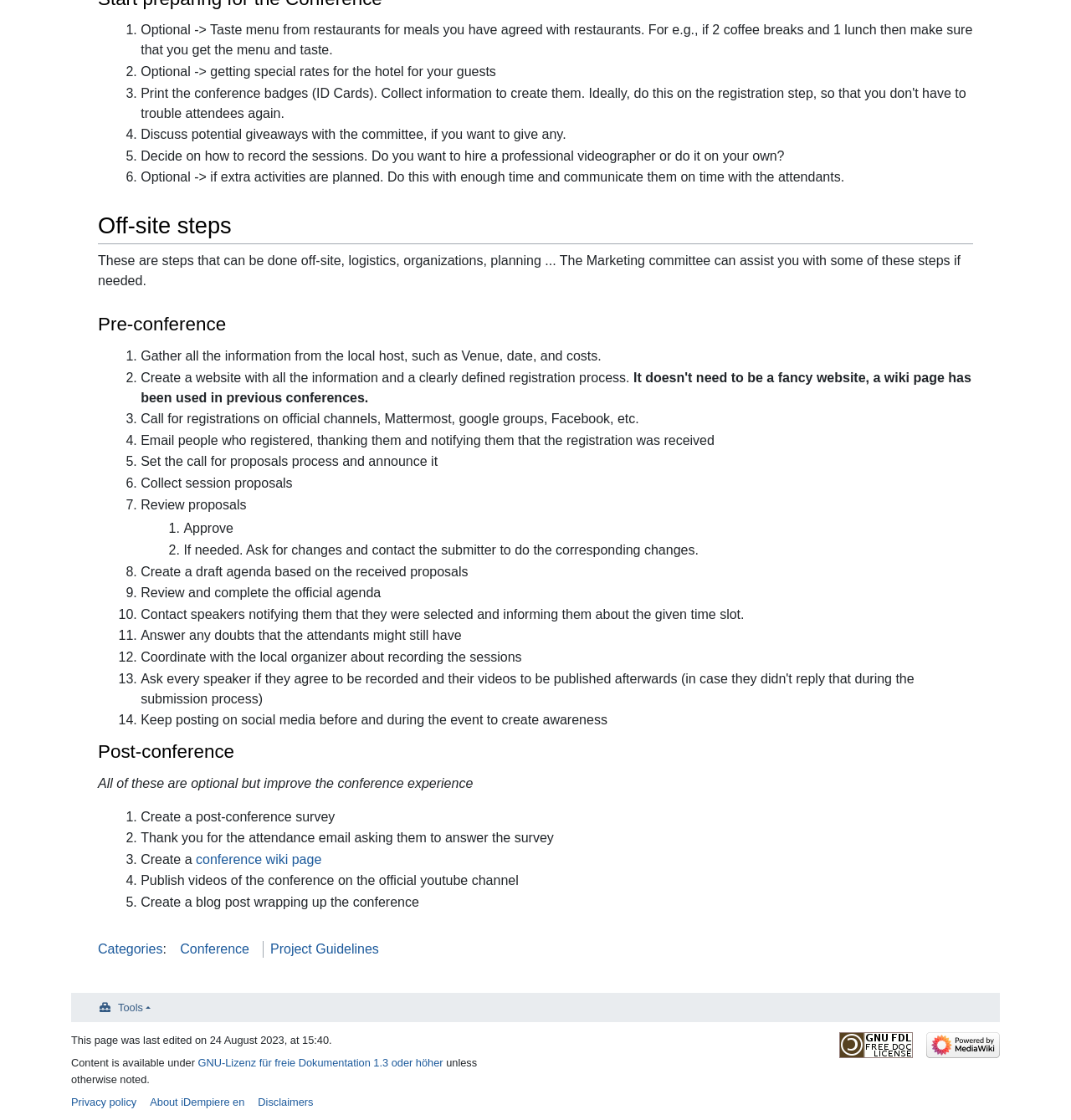Find the bounding box coordinates of the clickable area required to complete the following action: "Check the 'Tools' section".

[0.079, 0.887, 0.153, 0.913]